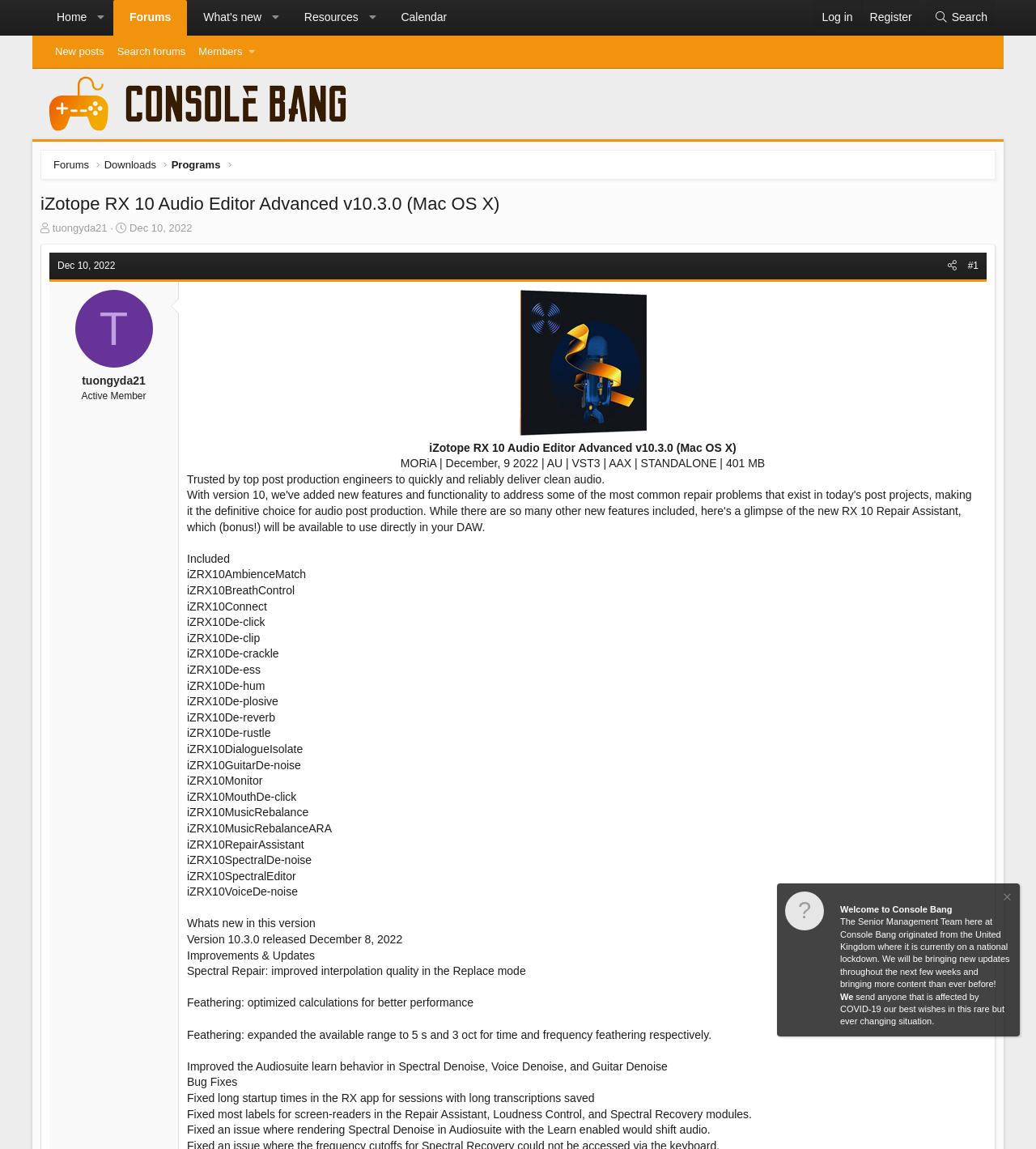Determine the main text heading of the webpage and provide its content.

iZotope RX 10 Audio Editor Advanced v10.3.0 (Mac OS X)